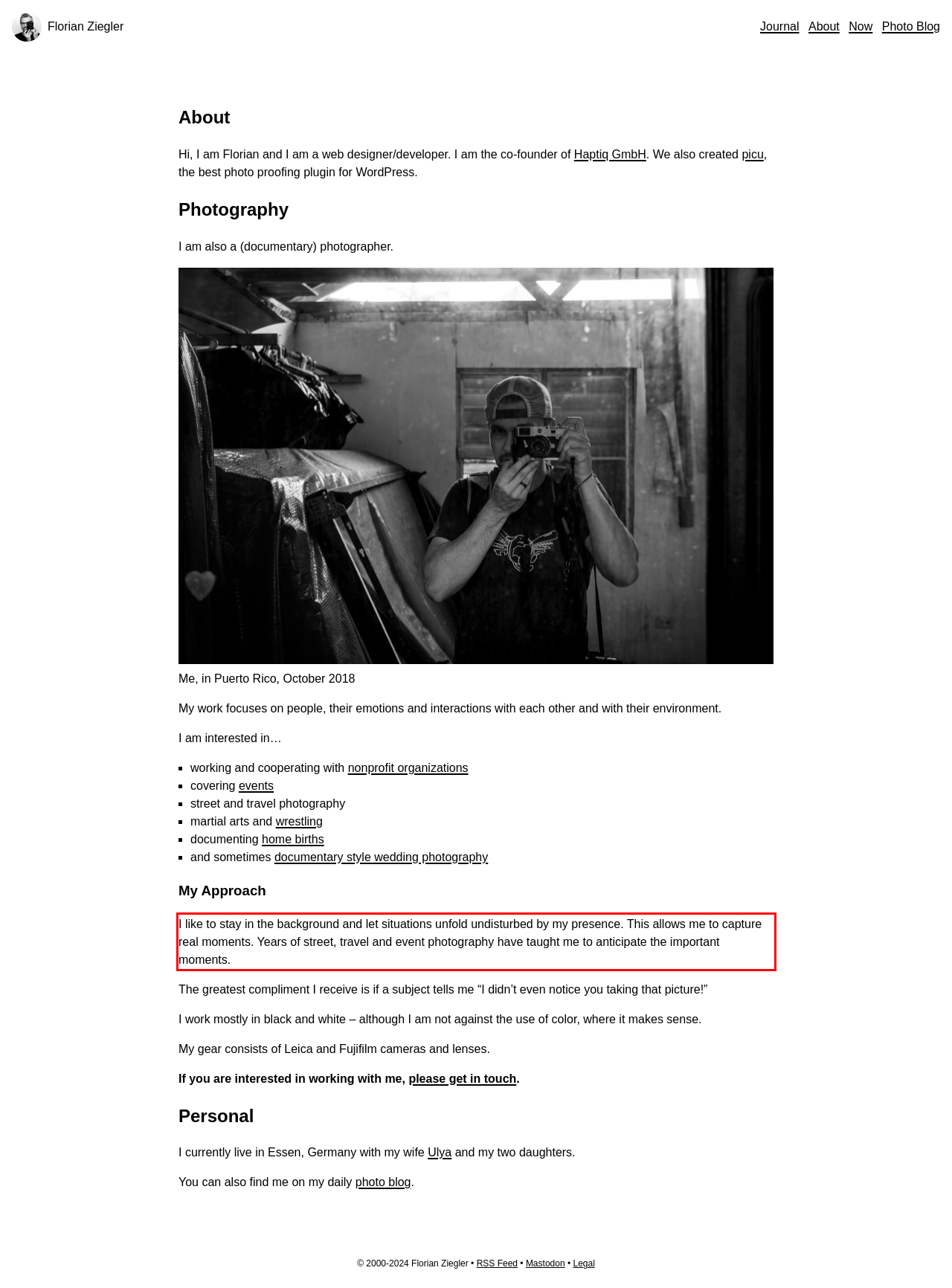Review the webpage screenshot provided, and perform OCR to extract the text from the red bounding box.

I like to stay in the background and let situations unfold undisturbed by my presence. This allows me to capture real moments. Years of street, travel and event photography have taught me to anticipate the important moments.